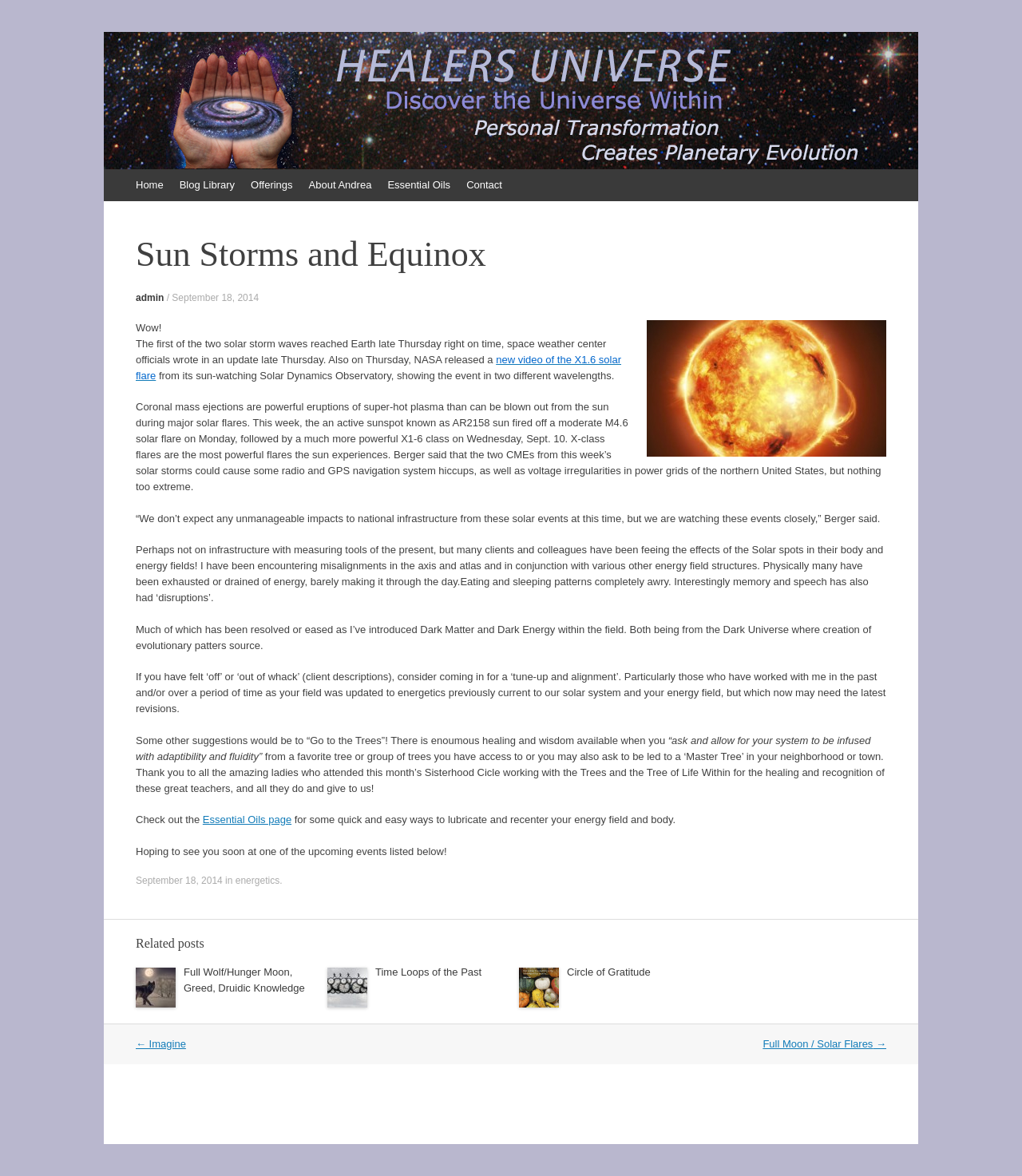Could you locate the bounding box coordinates for the section that should be clicked to accomplish this task: "Check out the 'Essential Oils page'".

[0.198, 0.692, 0.285, 0.702]